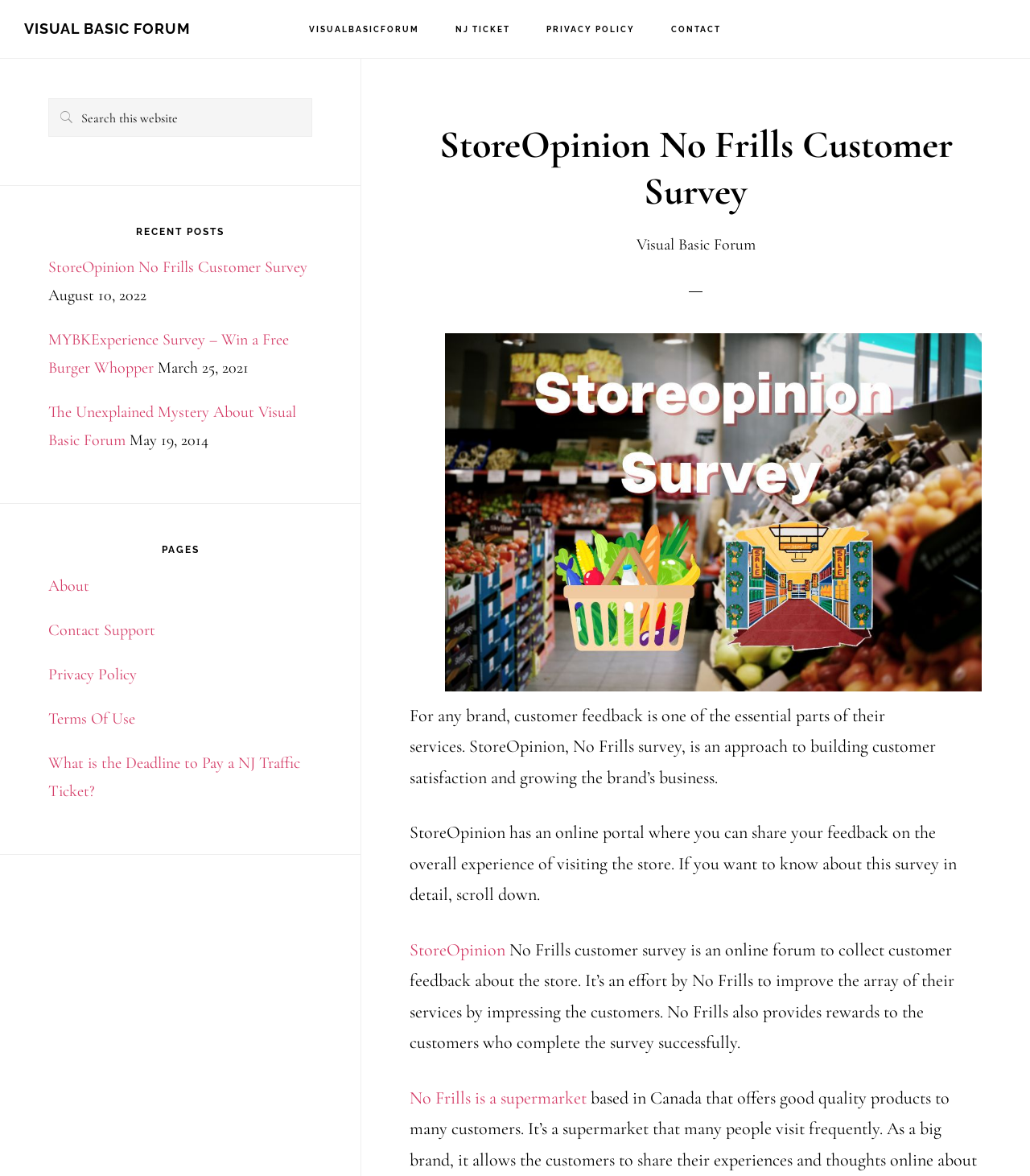Please indicate the bounding box coordinates of the element's region to be clicked to achieve the instruction: "Check recent posts". Provide the coordinates as four float numbers between 0 and 1, i.e., [left, top, right, bottom].

[0.047, 0.192, 0.303, 0.202]